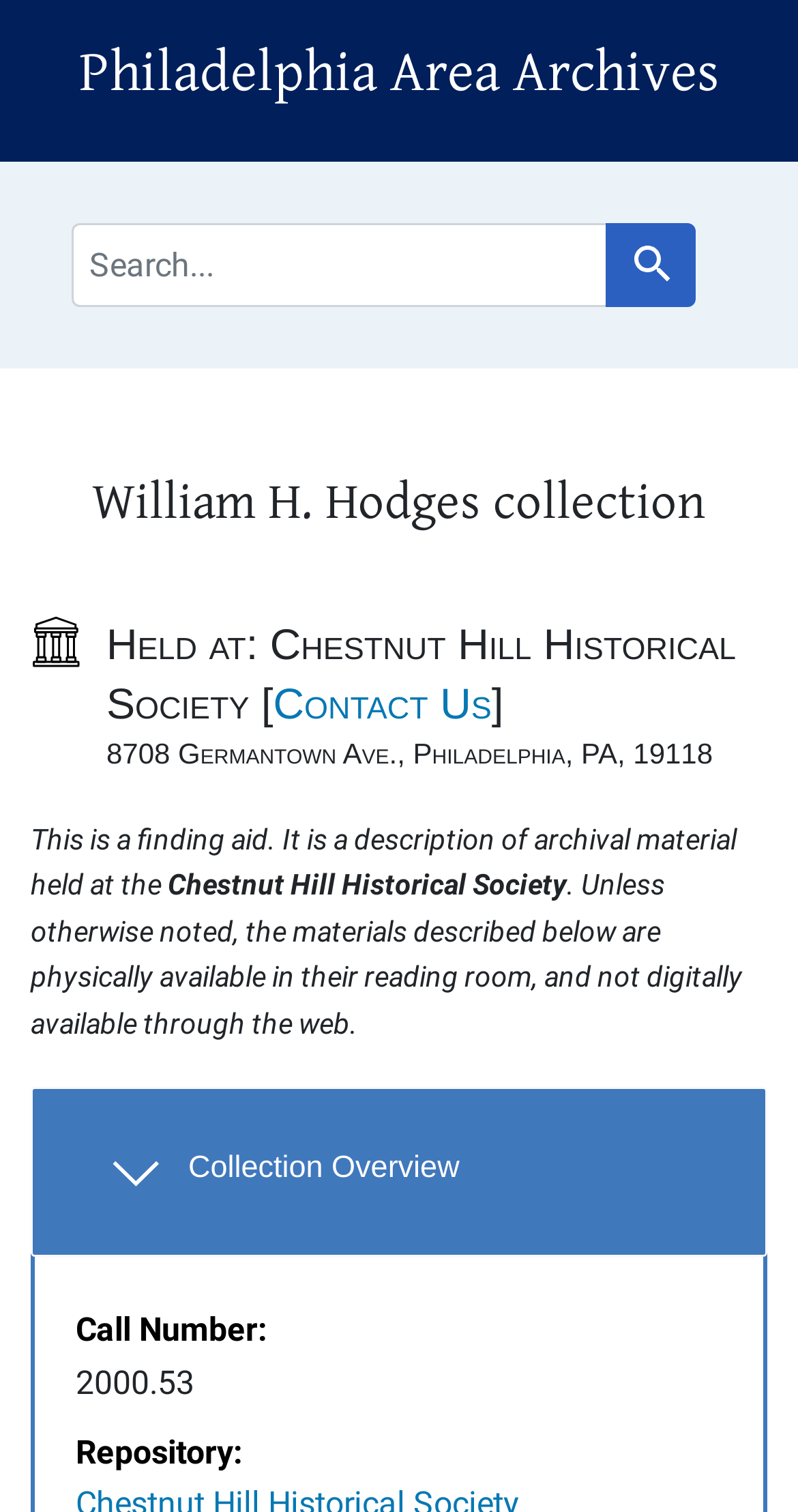Please determine the bounding box coordinates, formatted as (top-left x, top-left y, bottom-right x, bottom-right y), with all values as floating point numbers between 0 and 1. Identify the bounding box of the region described as: Philadelphia Area Archives

[0.099, 0.027, 0.901, 0.07]